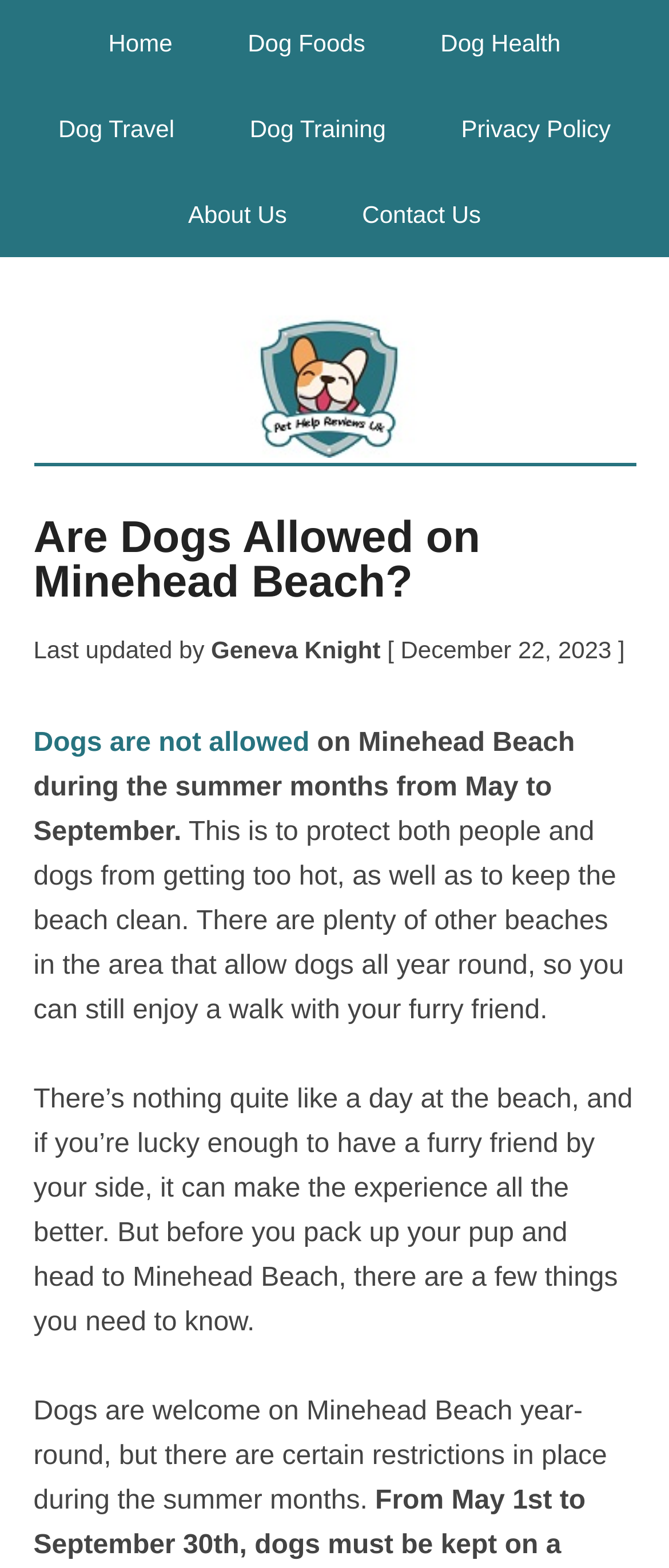Please provide a short answer using a single word or phrase for the question:
Who last updated the webpage?

Geneva Knight